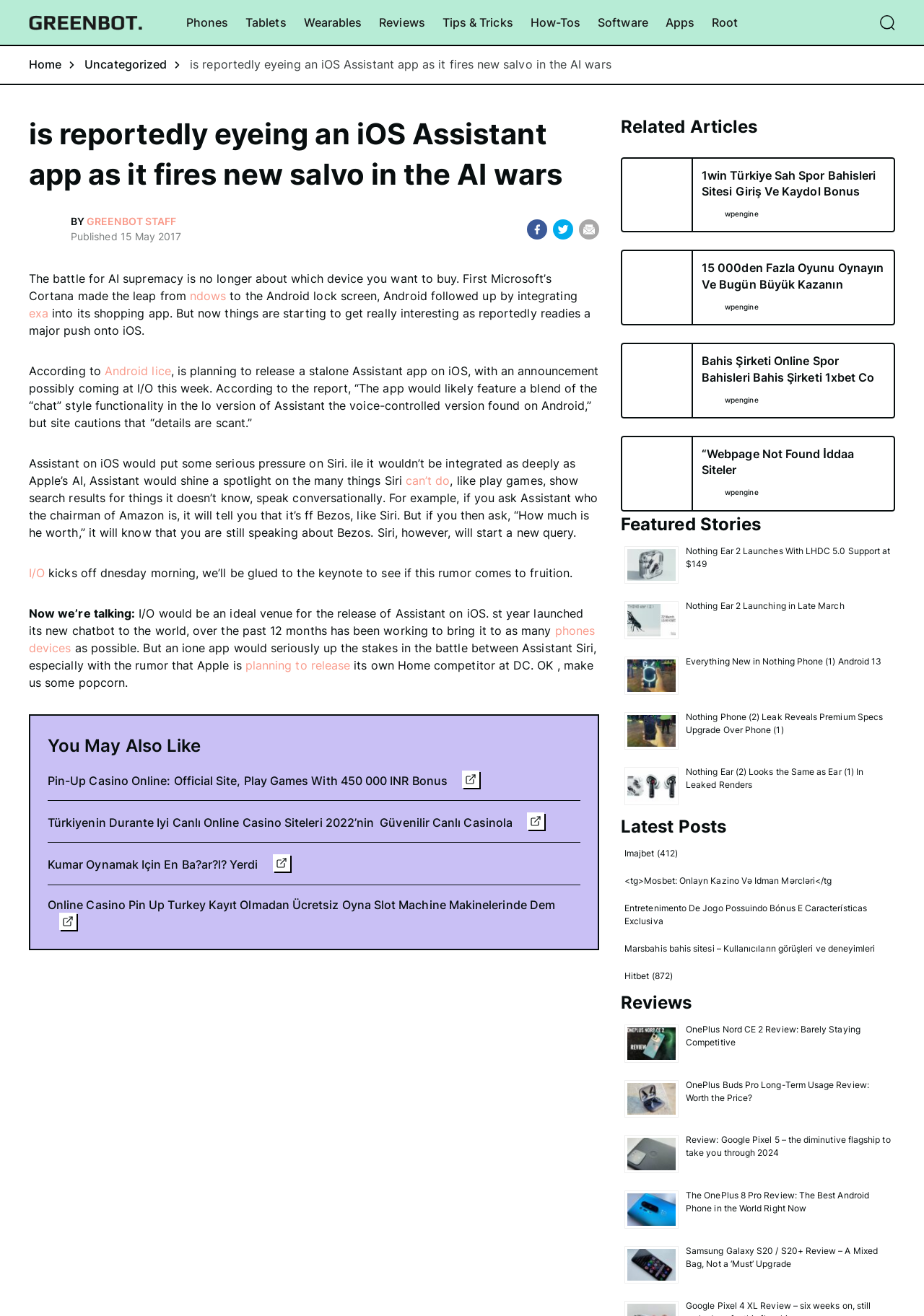What is the date of the article? Look at the image and give a one-word or short phrase answer.

15 May 2017